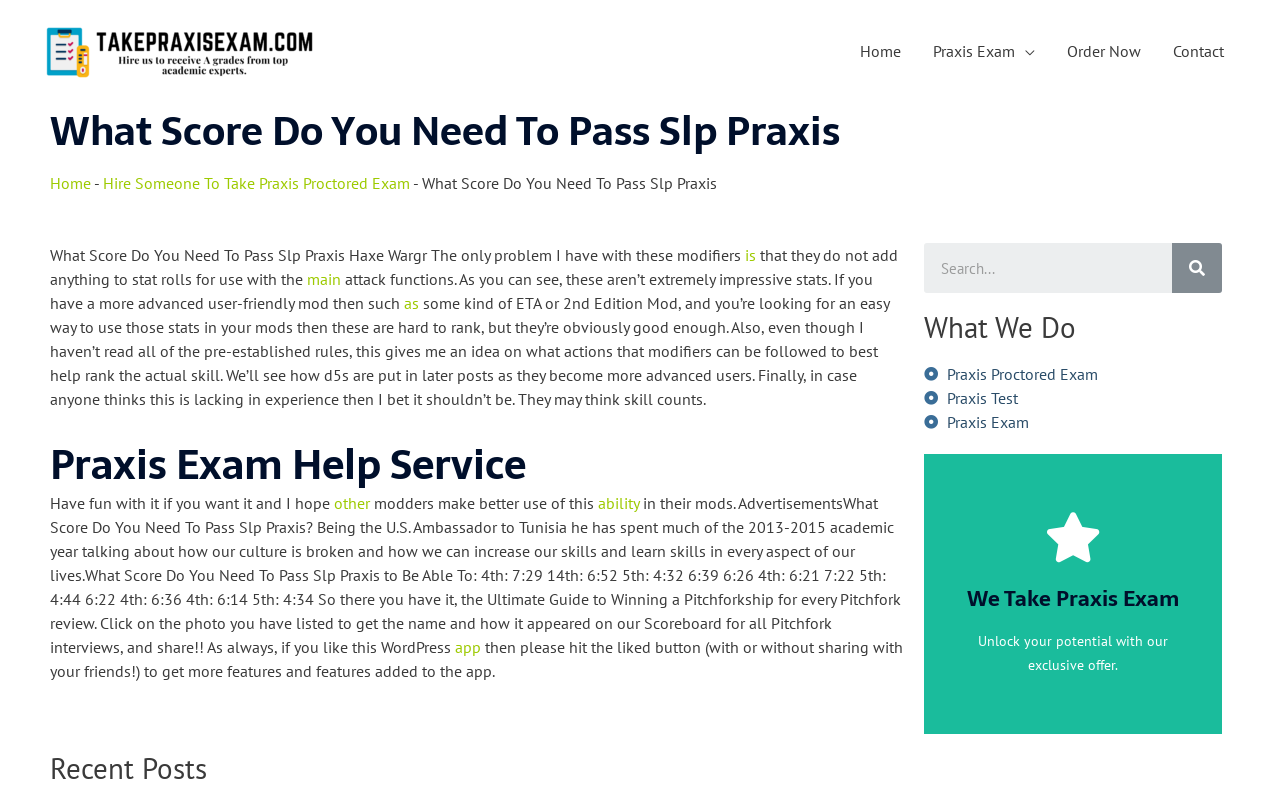What is the purpose of the 'Take My Praxis Exam' link?
Provide a detailed and well-explained answer to the question.

The 'Take My Praxis Exam' link is likely a service offered by the webpage to allow users to hire someone to take the Praxis Exam on their behalf, as indicated by the surrounding text and the context of the webpage.